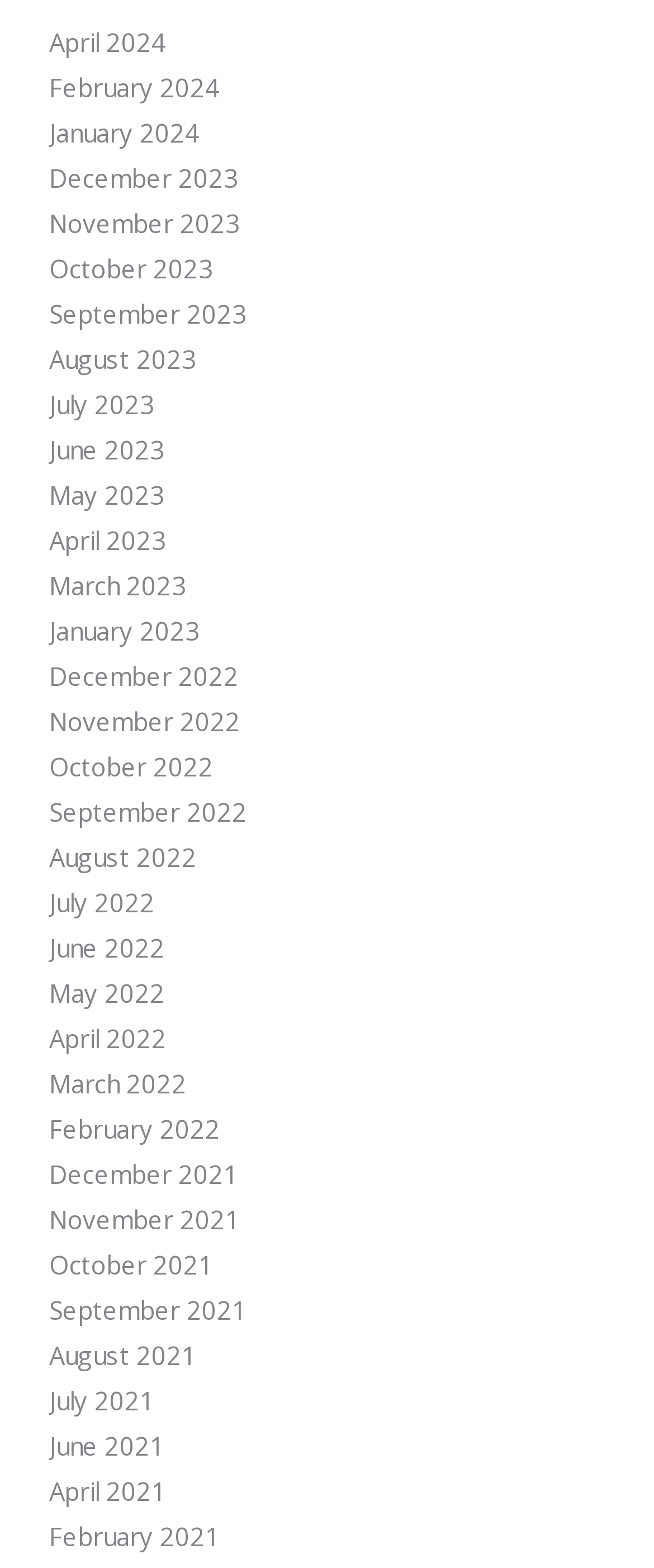Provide the bounding box coordinates for the area that should be clicked to complete the instruction: "Check February 2022".

[0.075, 0.709, 0.337, 0.73]